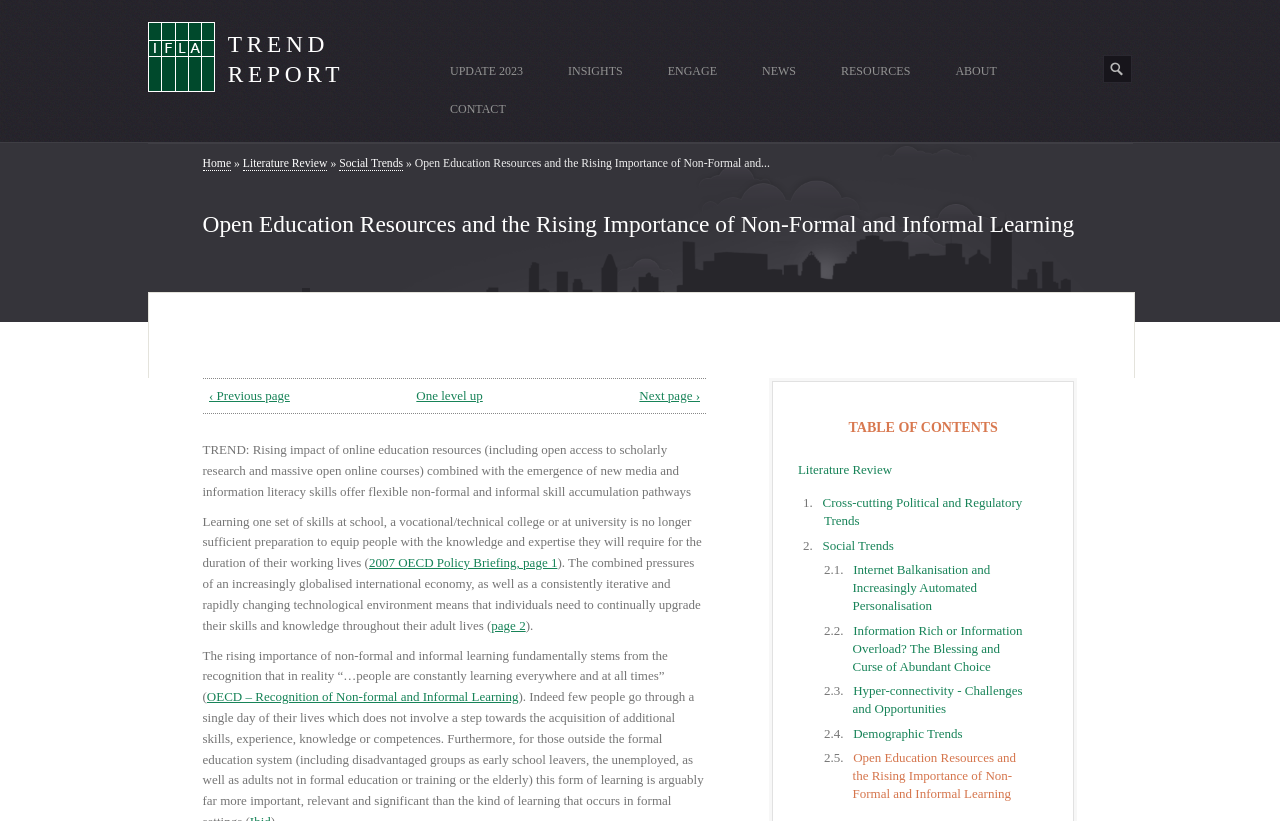Find the bounding box coordinates corresponding to the UI element with the description: "News". The coordinates should be formatted as [left, top, right, bottom], with values as floats between 0 and 1.

[0.583, 0.064, 0.634, 0.108]